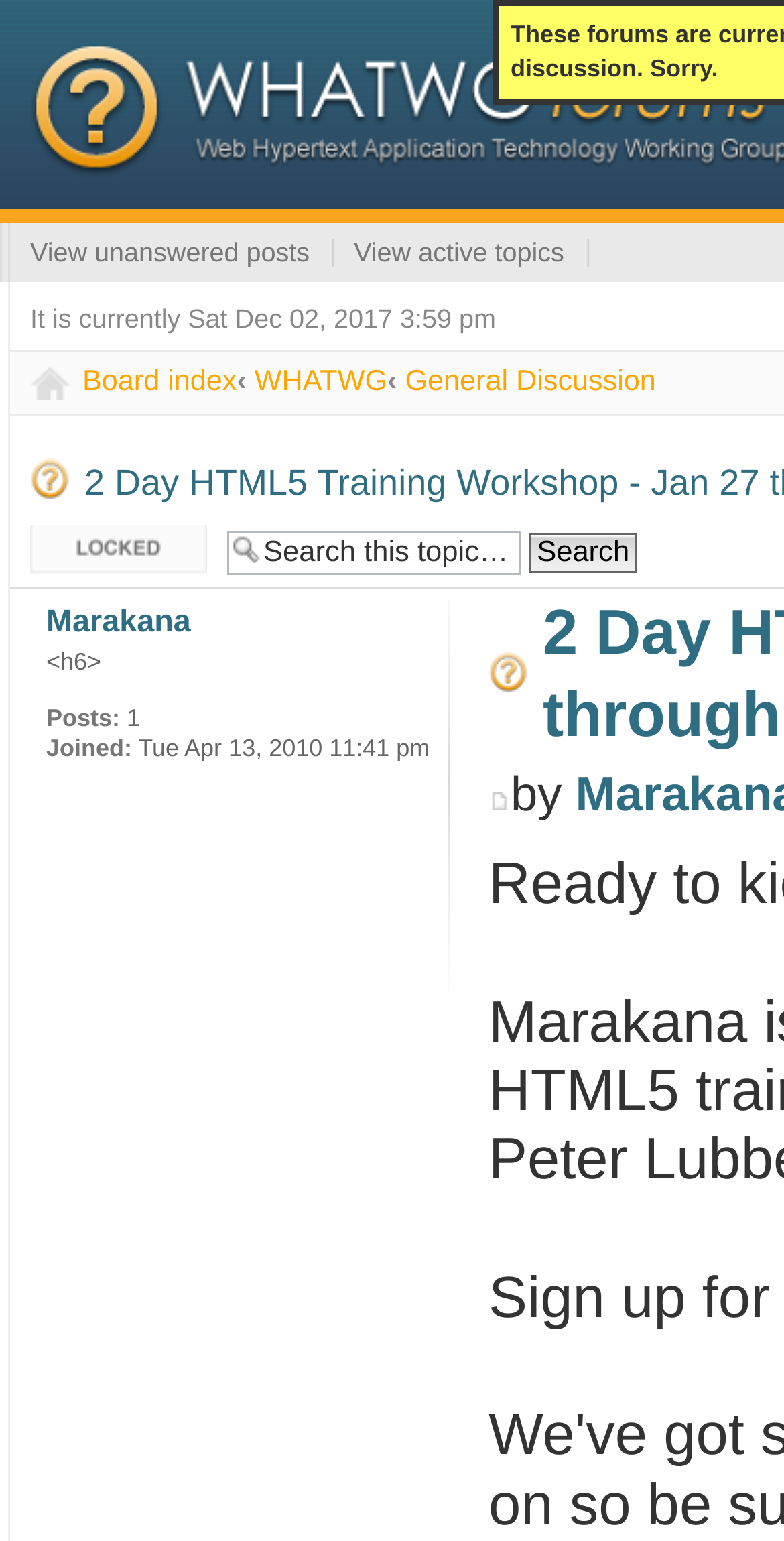Bounding box coordinates are specified in the format (top-left x, top-left y, bottom-right x, bottom-right y). All values are floating point numbers bounded between 0 and 1. Please provide the bounding box coordinate of the region this sentence describes: Help & FAQ

None